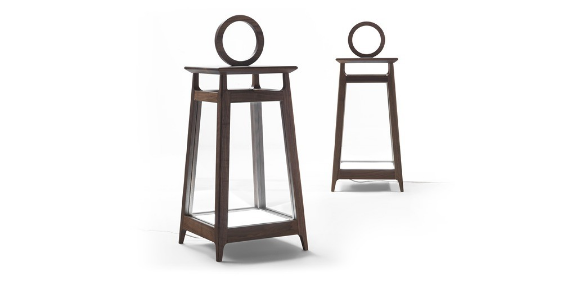Create a vivid and detailed description of the image.

The image showcases a beautifully crafted lantern piece from Amarcord, a design company known for its exquisite attention to detail. This lantern features a solid canaletta walnut base that provides both stability and a touch of natural warmth. Its elegant design includes a clear glass shade that allows light to shine through, creating a gentle and enchanting glow. The harmonious integration of wood and glass not only enhances its aesthetic appeal but also exemplifies the craftsmanship that Amarcord is celebrated for. This striking piece combines form and function, making it a perfect addition to both modern and classic interiors.